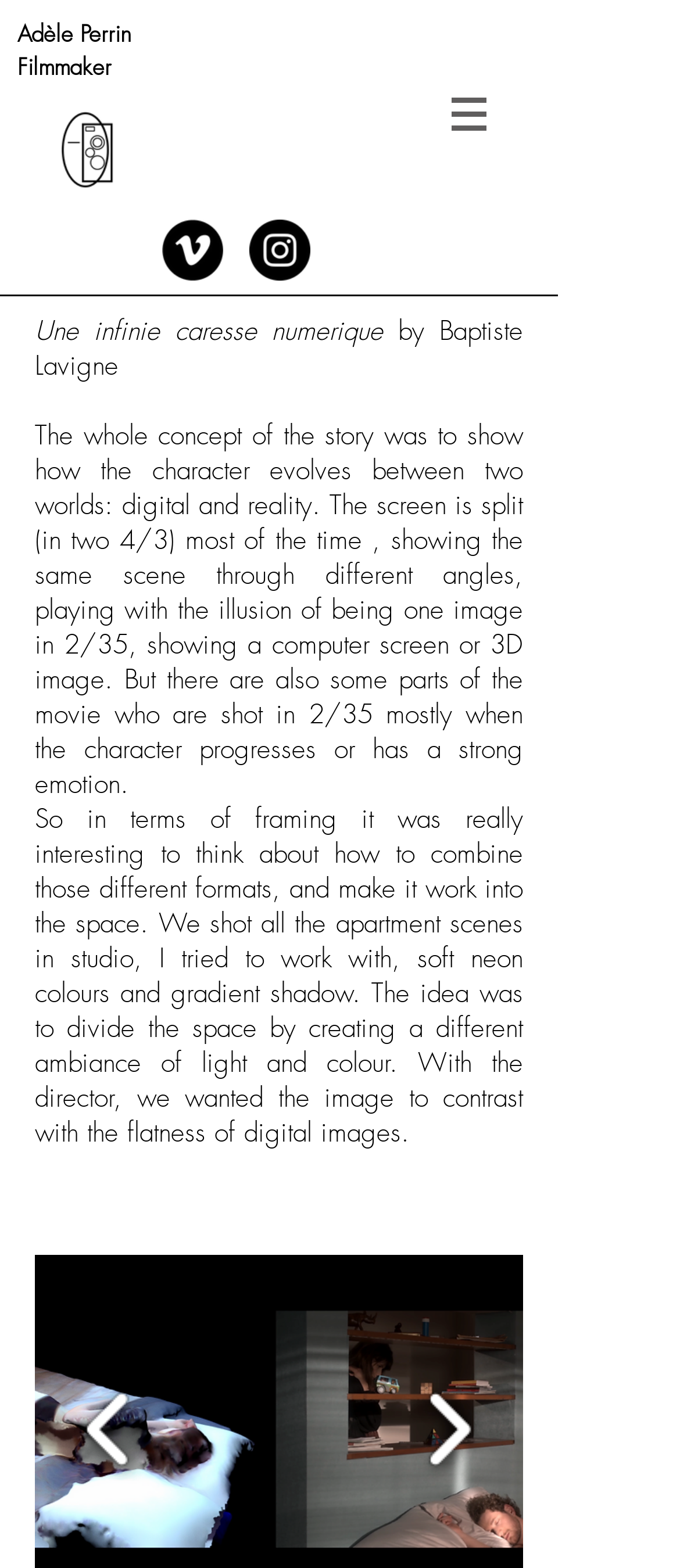Identify and generate the primary title of the webpage.

Adèle Perrin
Filmmaker